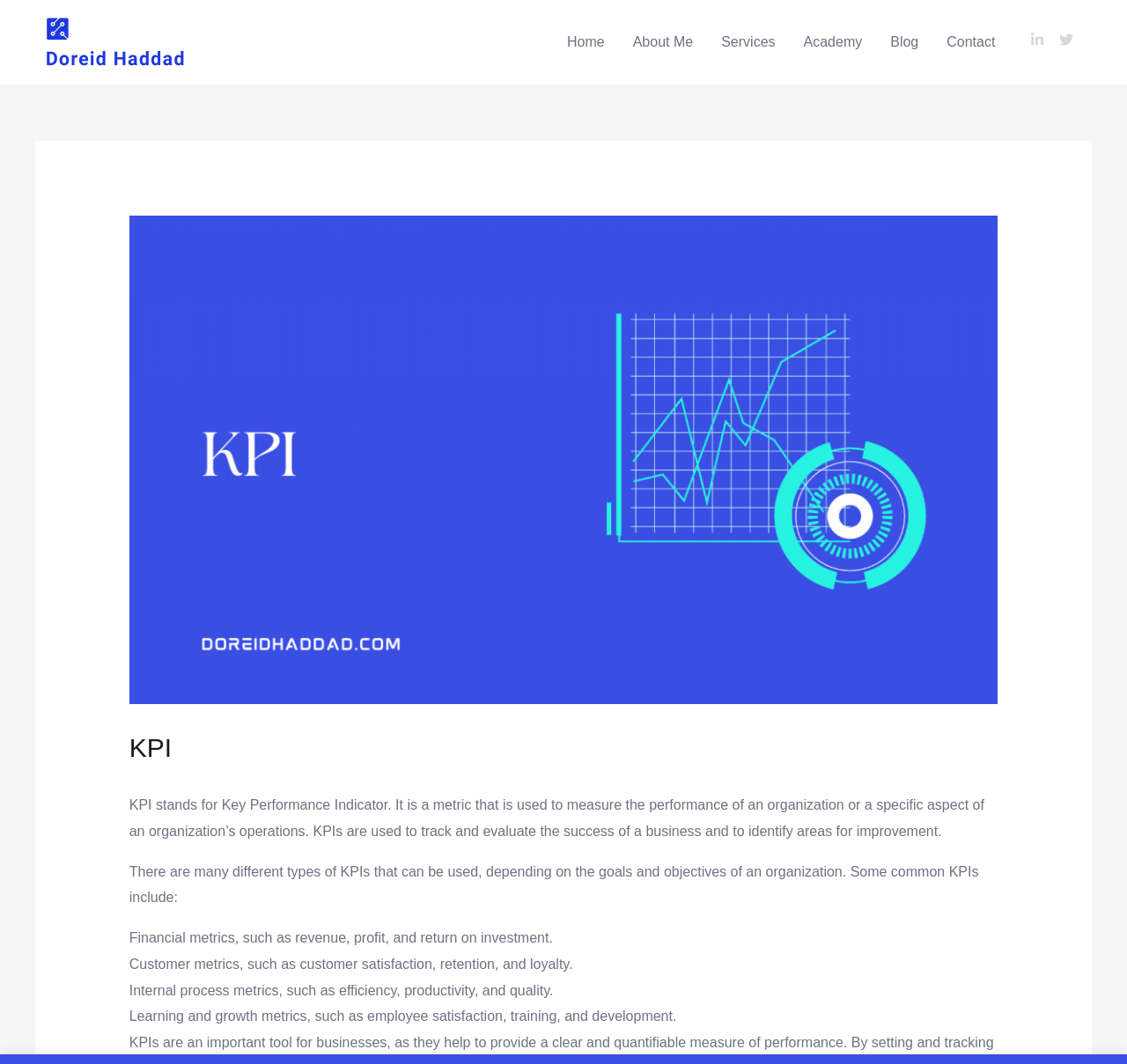Find the bounding box of the web element that fits this description: "About Me".

[0.549, 0.013, 0.627, 0.066]